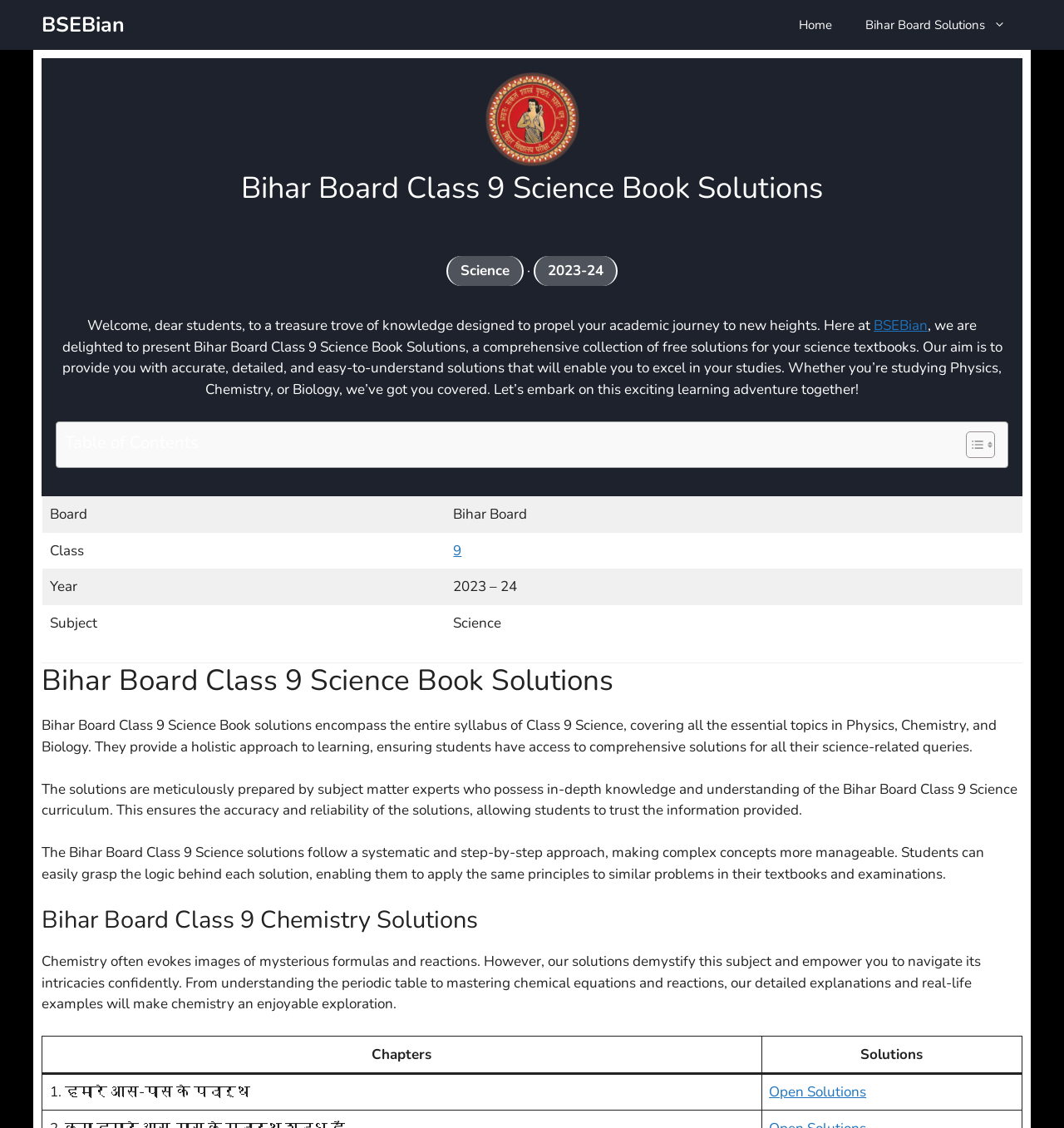Using the provided description Toggle, find the bounding box coordinates for the UI element. Provide the coordinates in (top-left x, top-left y, bottom-right x, bottom-right y) format, ensuring all values are between 0 and 1.

[0.896, 0.381, 0.931, 0.406]